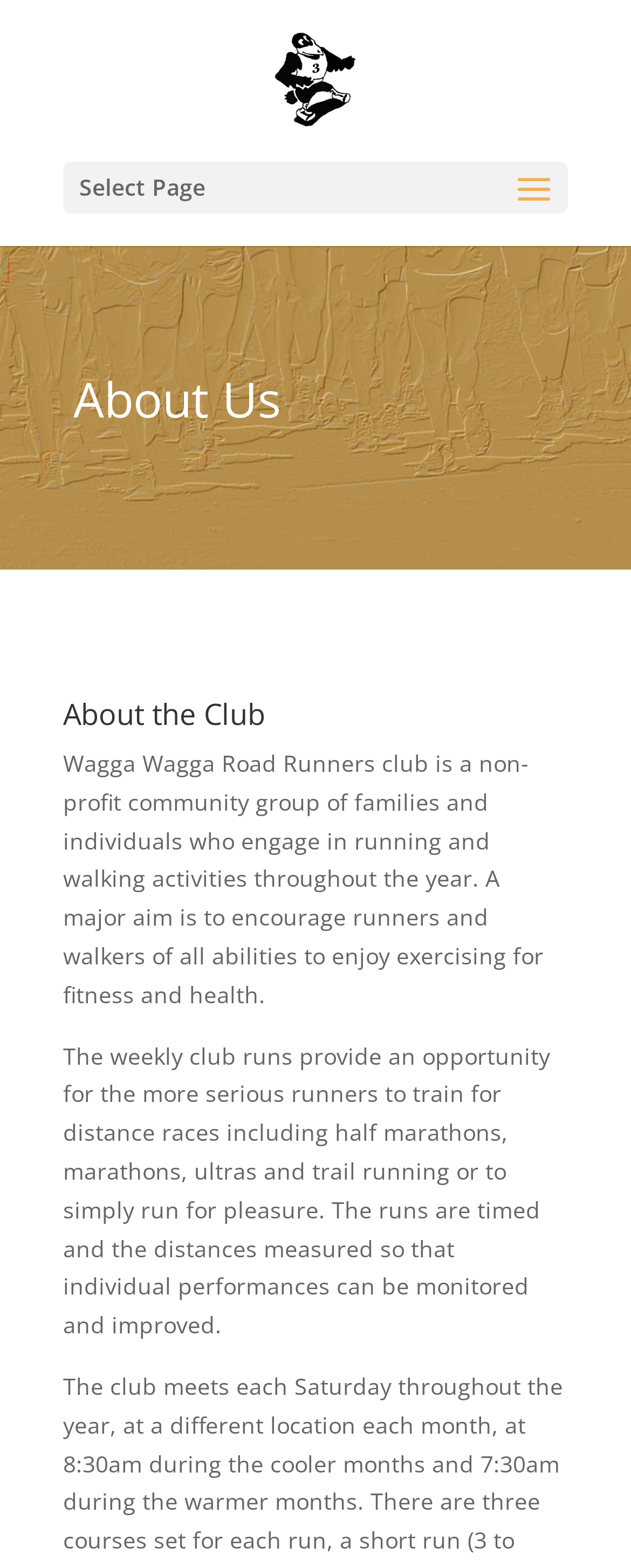What is the benefit of the timed and measured runs?
Kindly offer a detailed explanation using the data available in the image.

The benefit of the timed and measured runs can be found in the StaticText element with a bounding box coordinate of [0.1, 0.663, 0.872, 0.855]. The text content of this element mentions that the runs are timed and measured so that individual performances can be monitored and improved.